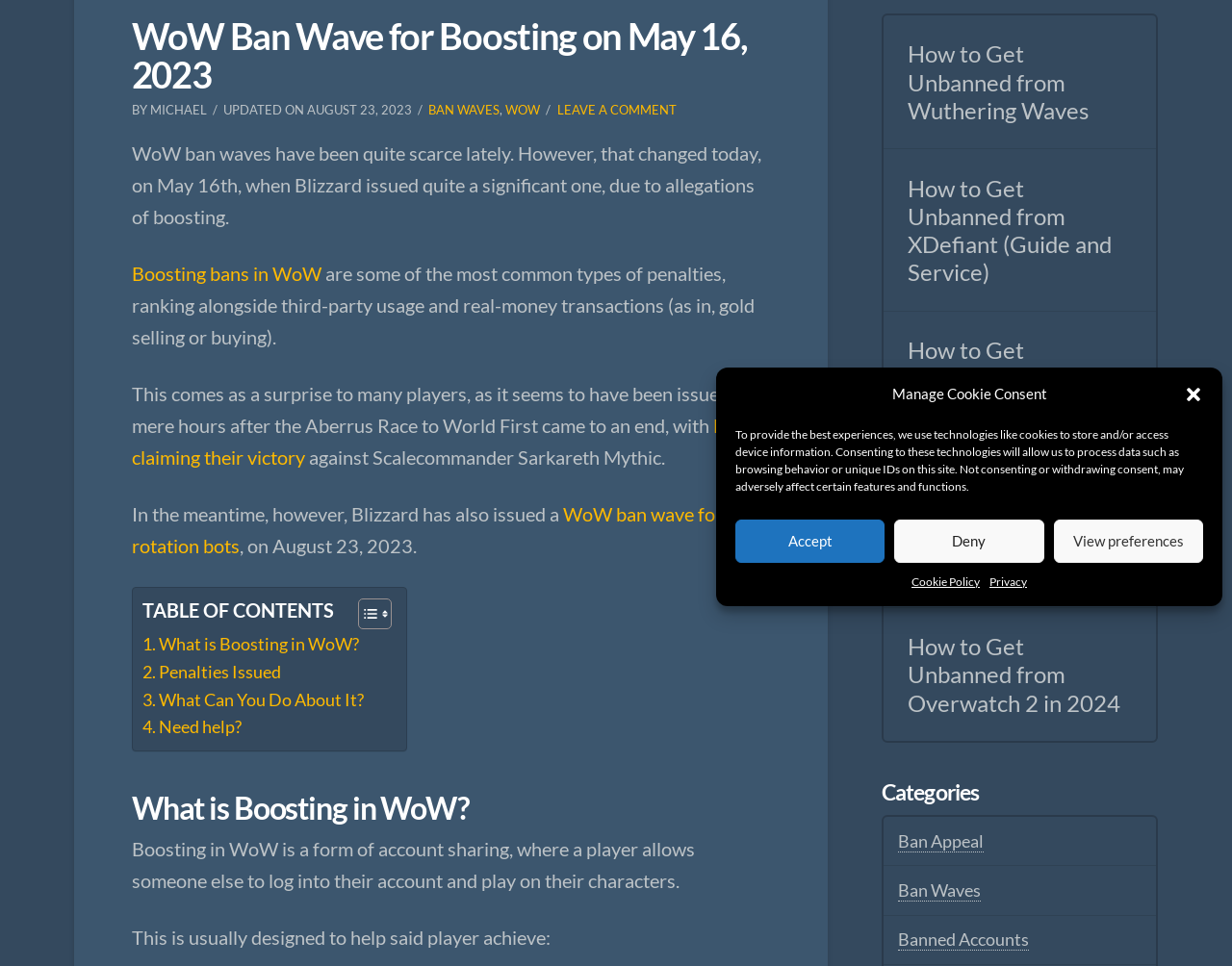Using the description: "Toggle", identify the bounding box of the corresponding UI element in the screenshot.

[0.279, 0.619, 0.314, 0.652]